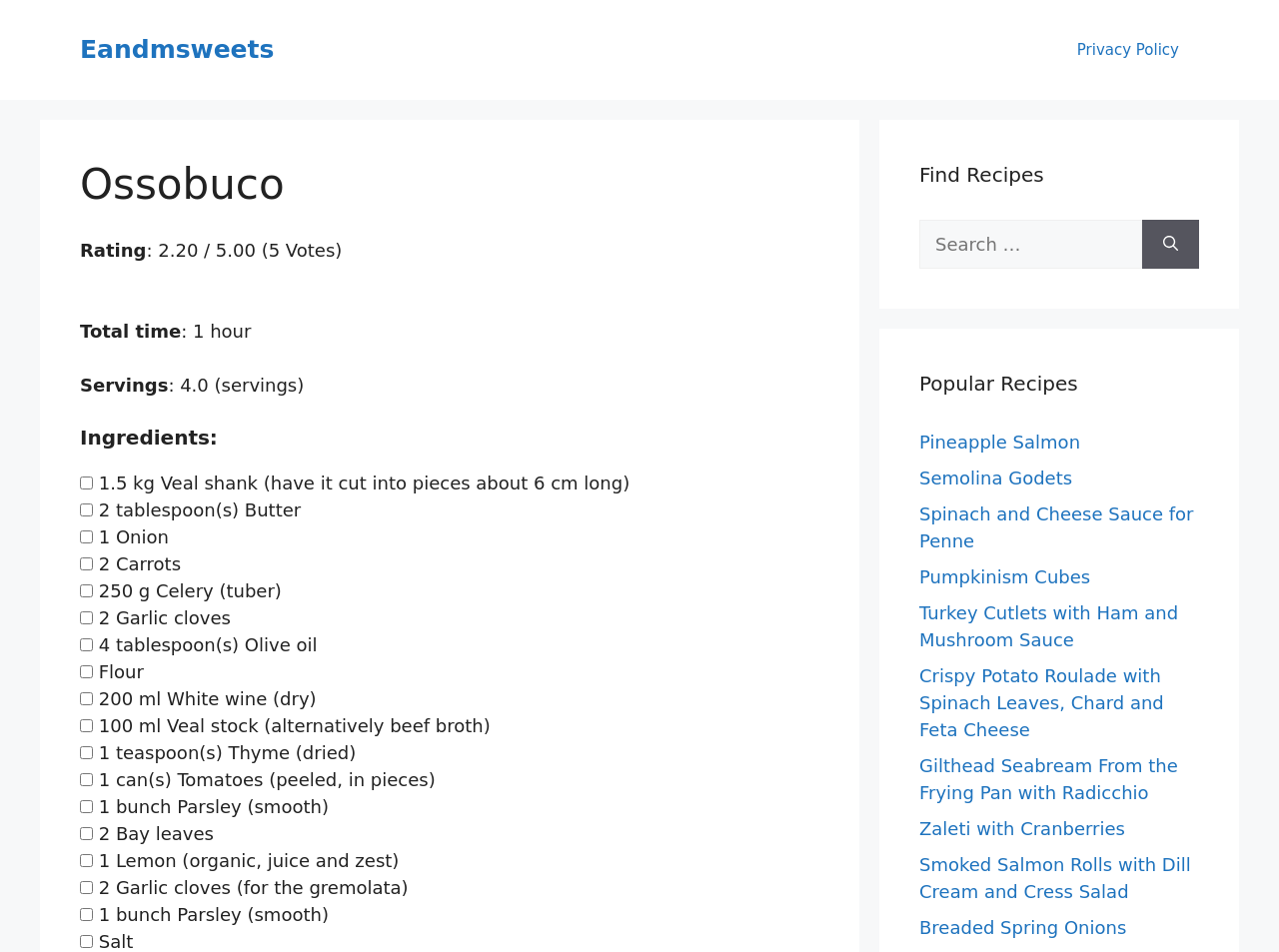What is the purpose of the search box on the webpage?
Give a comprehensive and detailed explanation for the question.

I found the search box on the webpage, which has a label 'Search for:' and a button 'Search'. This suggests that the purpose of the search box is to search for recipes.